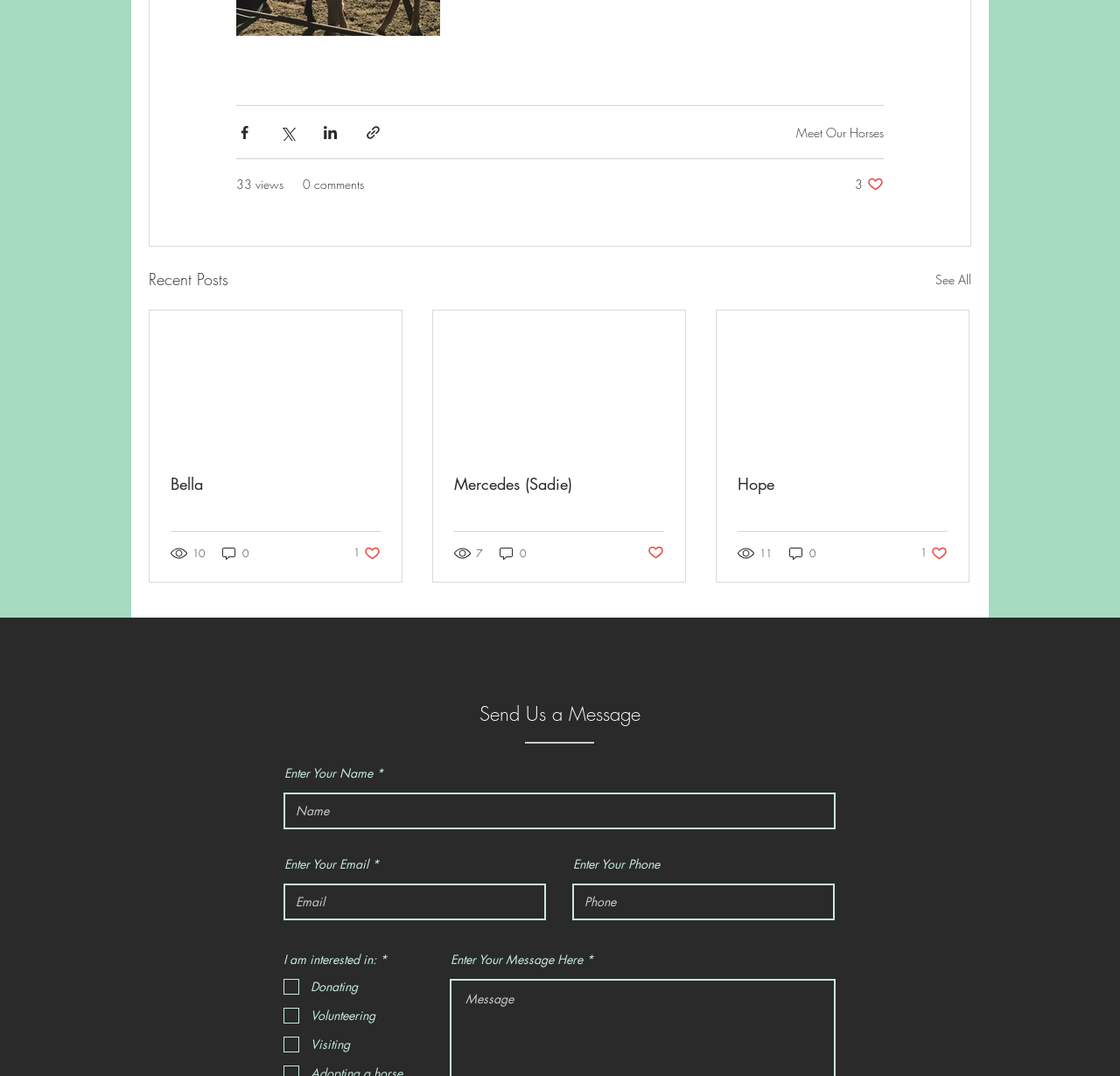Determine the bounding box coordinates of the region to click in order to accomplish the following instruction: "Enter Your Name". Provide the coordinates as four float numbers between 0 and 1, specifically [left, top, right, bottom].

[0.253, 0.737, 0.746, 0.771]